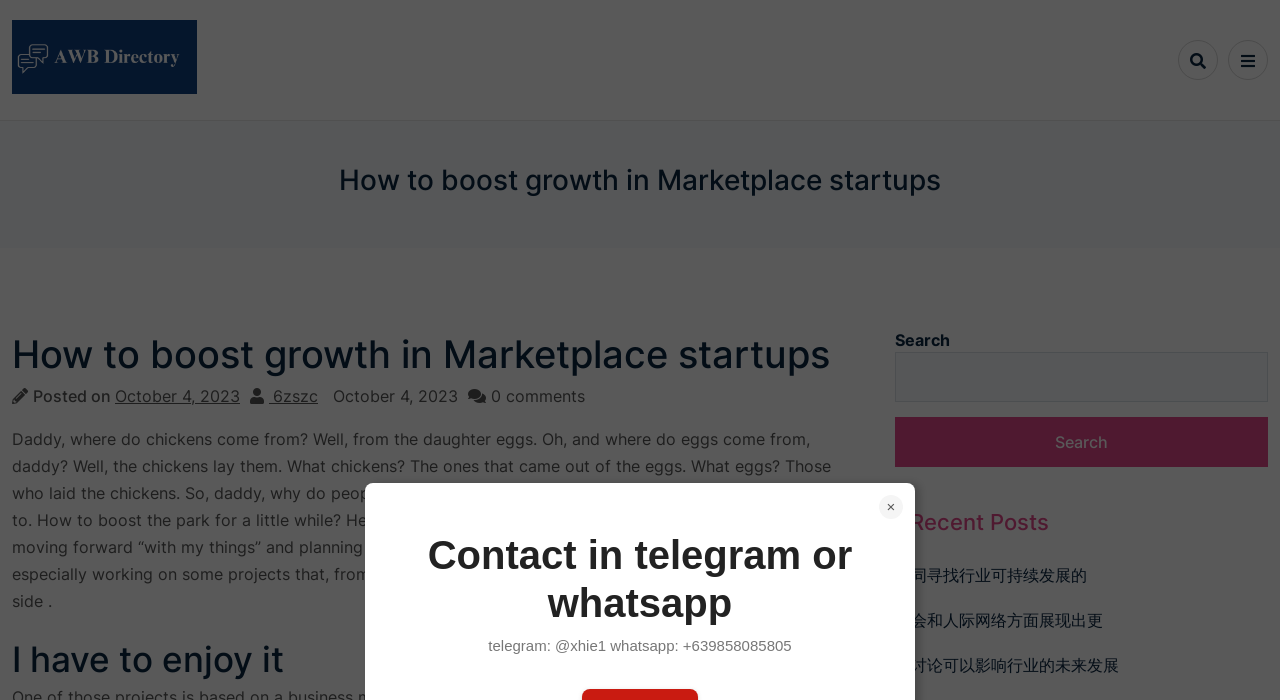Identify the bounding box of the UI element described as follows: "alt="AWB Directory"". Provide the coordinates as four float numbers in the range of 0 to 1 [left, top, right, bottom].

[0.009, 0.029, 0.154, 0.134]